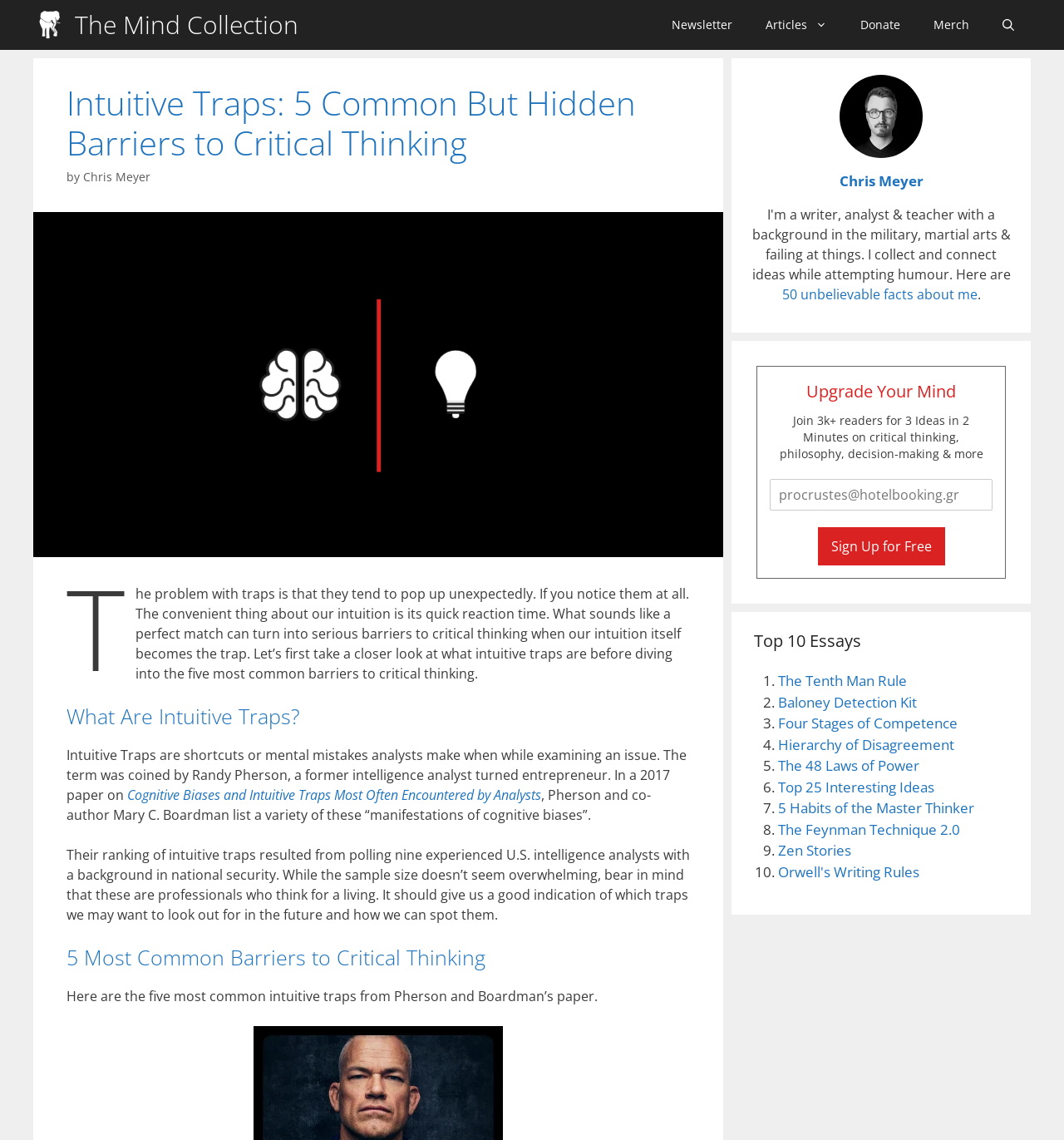Determine the bounding box coordinates for the clickable element to execute this instruction: "Read the 'Top 10 Essays' list". Provide the coordinates as four float numbers between 0 and 1, i.e., [left, top, right, bottom].

[0.709, 0.552, 0.809, 0.572]